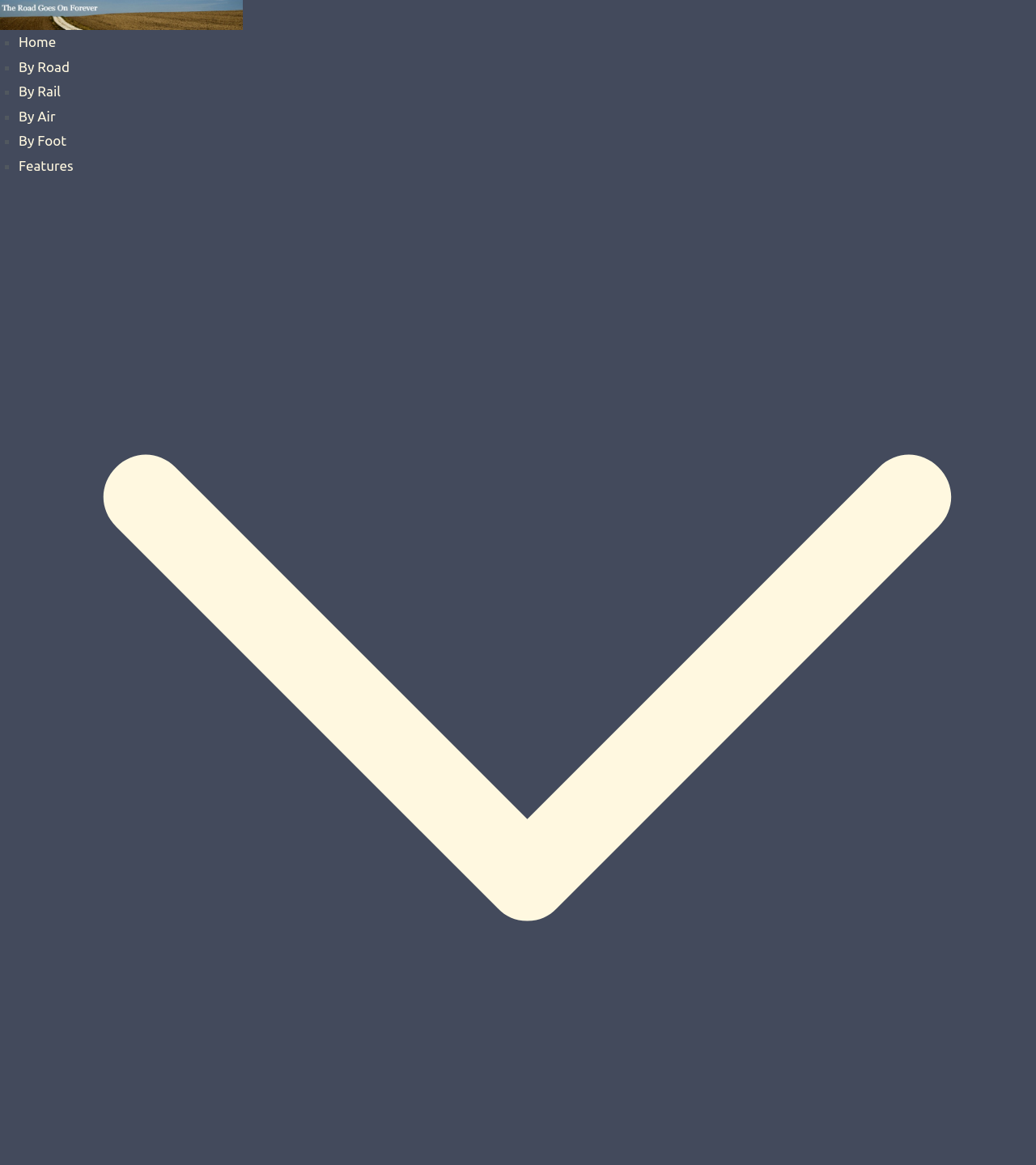Using the given description, provide the bounding box coordinates formatted as (top-left x, top-left y, bottom-right x, bottom-right y), with all values being floating point numbers between 0 and 1. Description: The Road Goes On Forever

[0.25, 0.015, 0.428, 0.03]